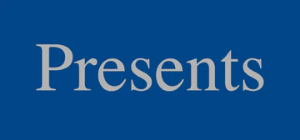Analyze the image and provide a detailed answer to the question: What is the purpose of this section?

The caption suggests that this visual presentation aims to attract attention to a section of the website dedicated to gifts or items that would make thoughtful presents, implying that the purpose of this section is to showcase gift options.